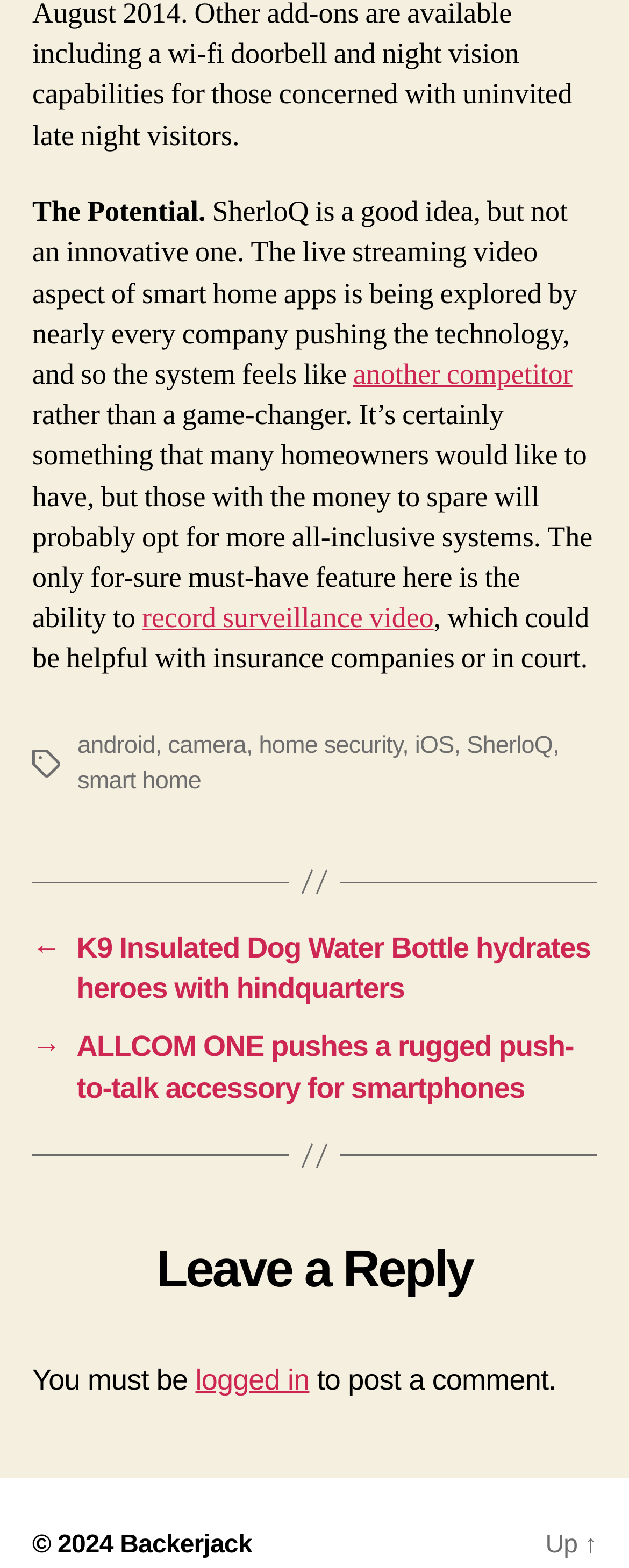Identify the bounding box coordinates of the clickable region necessary to fulfill the following instruction: "Click the 'Up' link". The bounding box coordinates should be four float numbers between 0 and 1, i.e., [left, top, right, bottom].

[0.867, 0.975, 0.949, 0.998]